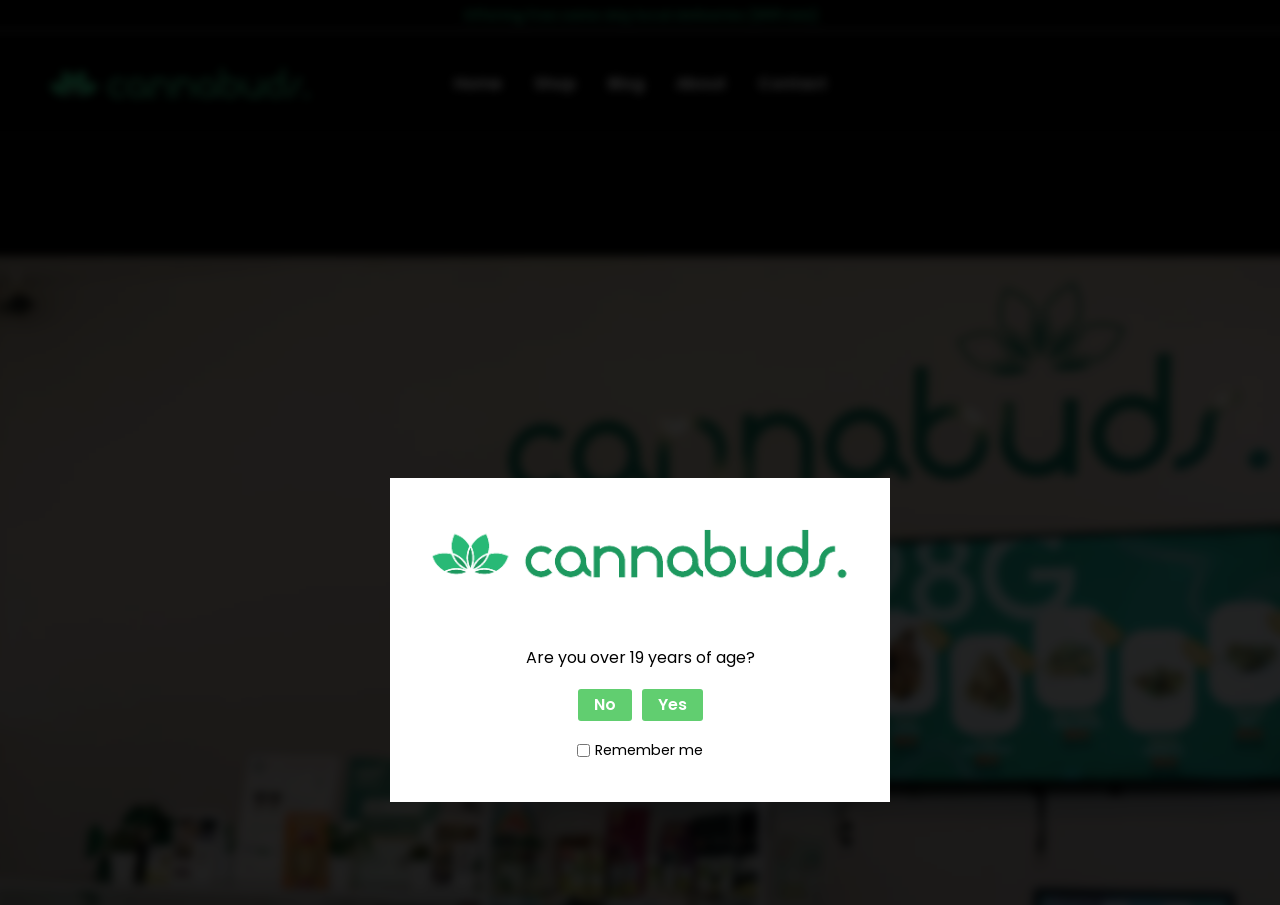Could you locate the bounding box coordinates for the section that should be clicked to accomplish this task: "Click the 'Yes' button to verify age".

[0.501, 0.761, 0.549, 0.796]